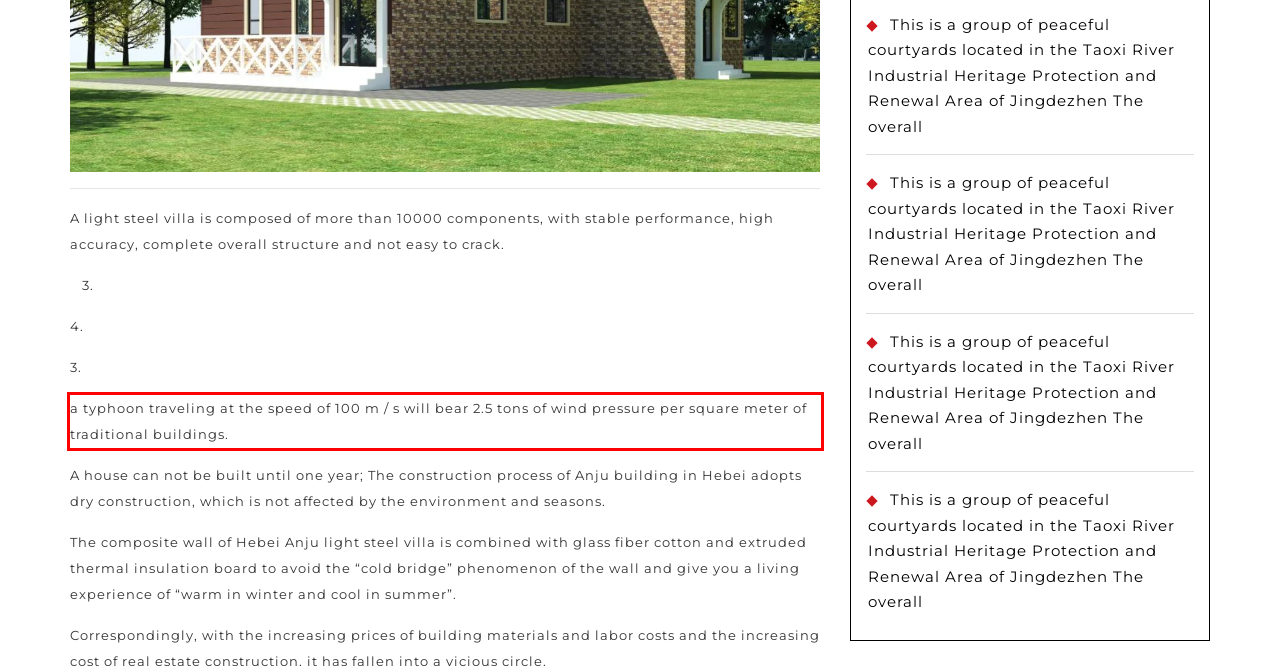Analyze the webpage screenshot and use OCR to recognize the text content in the red bounding box.

a typhoon traveling at the speed of 100 m / s will bear 2.5 tons of wind pressure per square meter of traditional buildings.